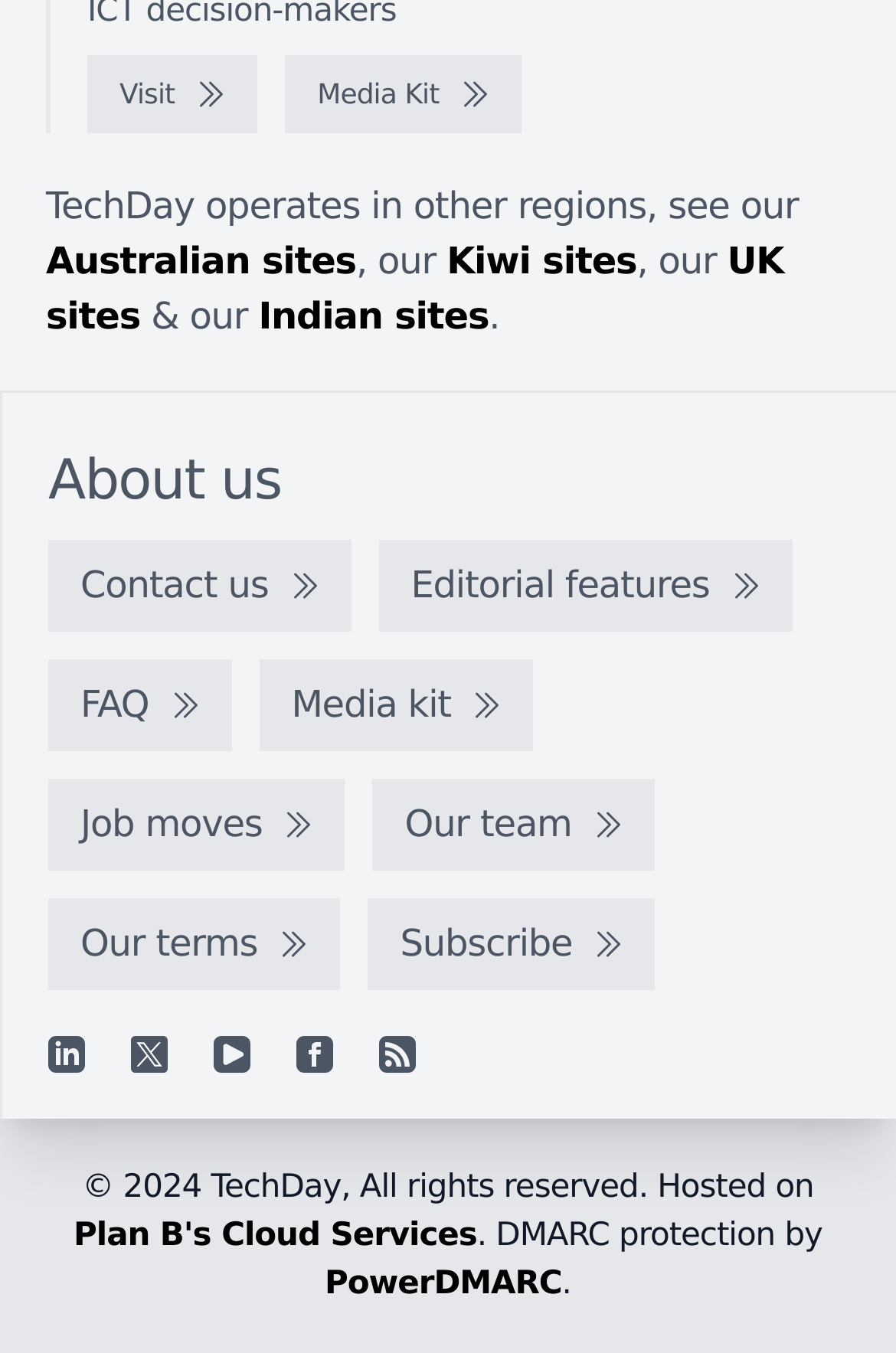Find the bounding box coordinates of the element you need to click on to perform this action: 'Visit other regions'. The coordinates should be represented by four float values between 0 and 1, in the format [left, top, right, bottom].

[0.097, 0.041, 0.287, 0.099]